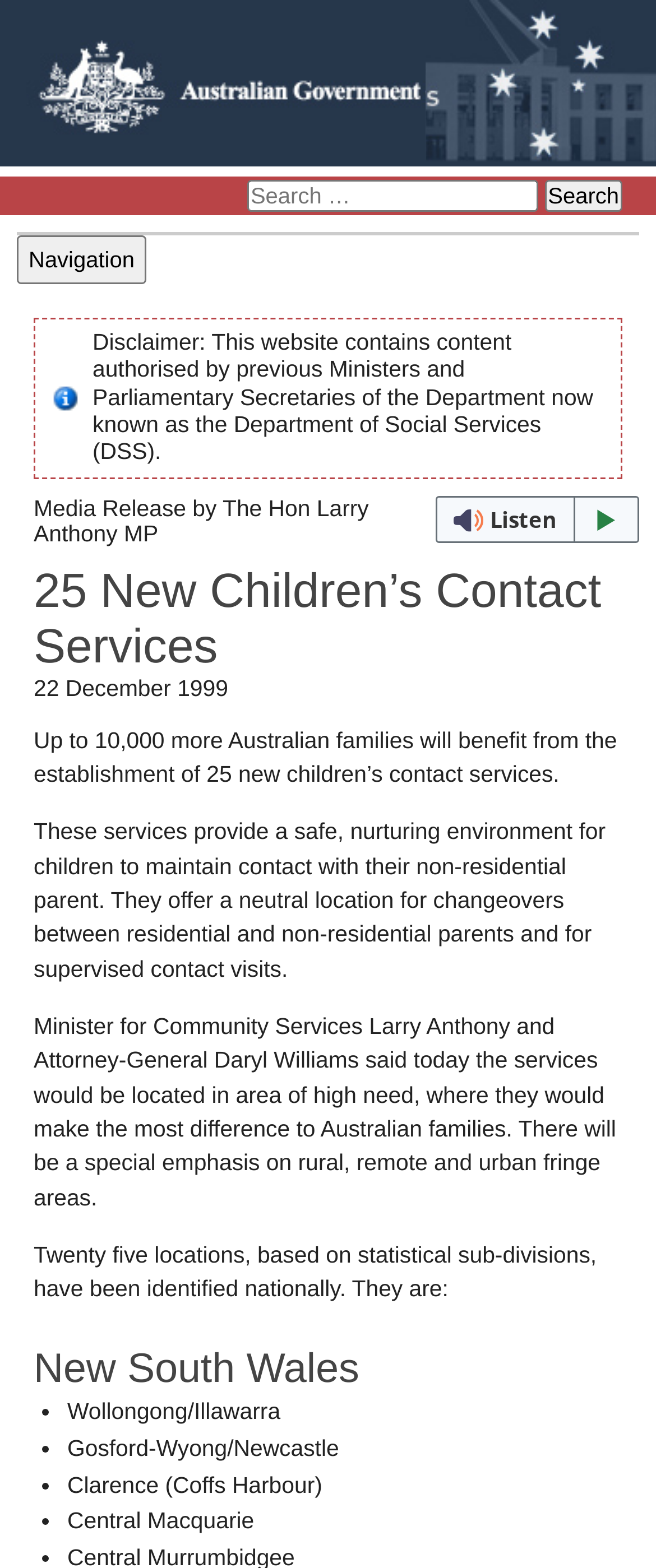Please give a one-word or short phrase response to the following question: 
How many new children's contact services are being established?

25